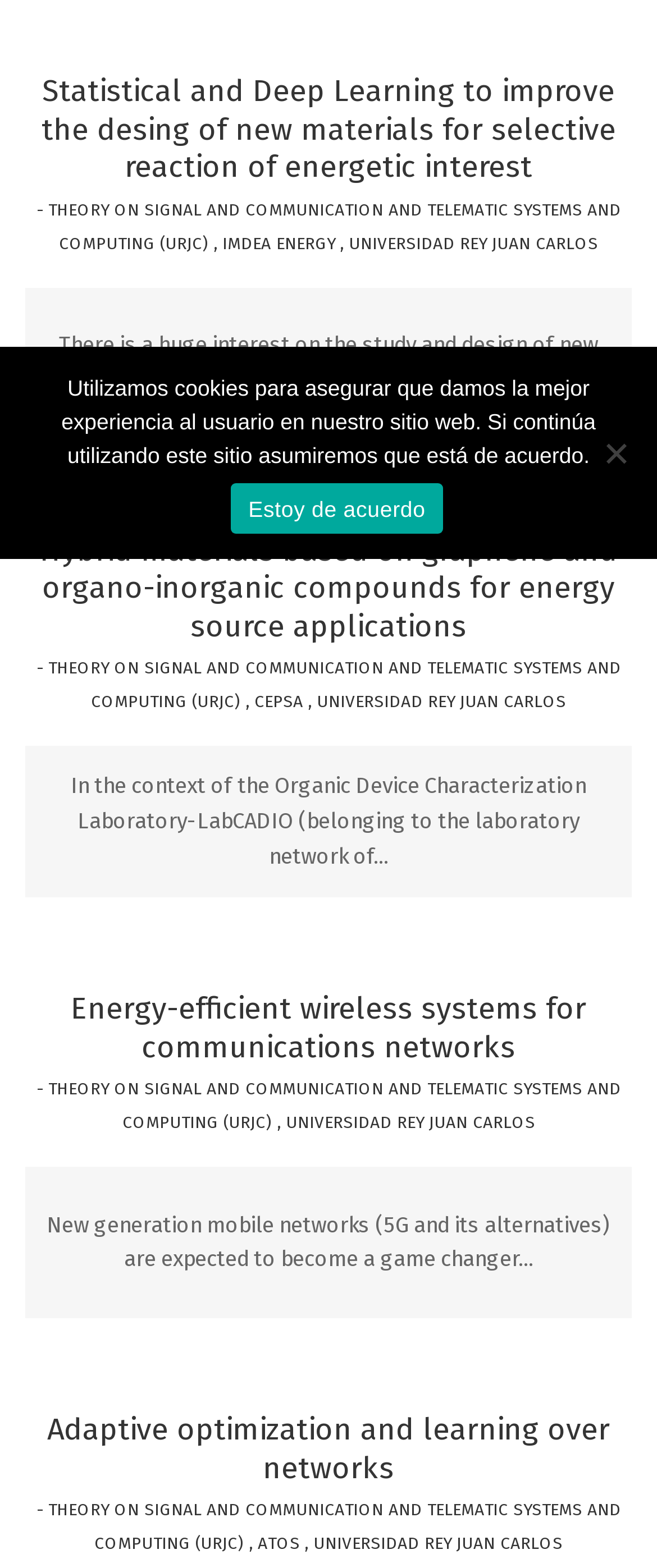Identify the bounding box of the UI element that matches this description: "ATOS".

[0.392, 0.979, 0.456, 0.991]